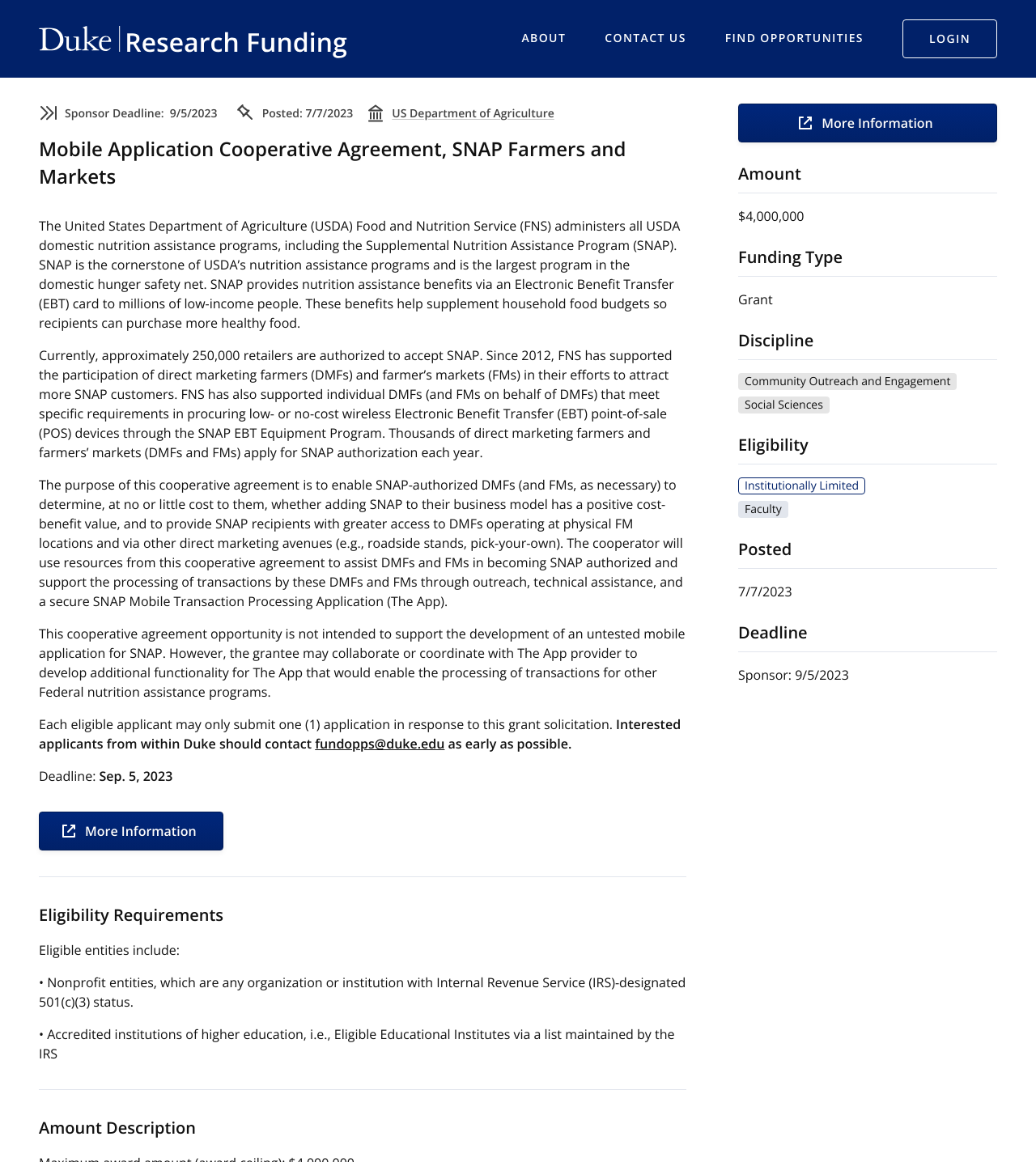Specify the bounding box coordinates of the element's area that should be clicked to execute the given instruction: "Click on 'LOGIN'". The coordinates should be four float numbers between 0 and 1, i.e., [left, top, right, bottom].

[0.871, 0.017, 0.962, 0.05]